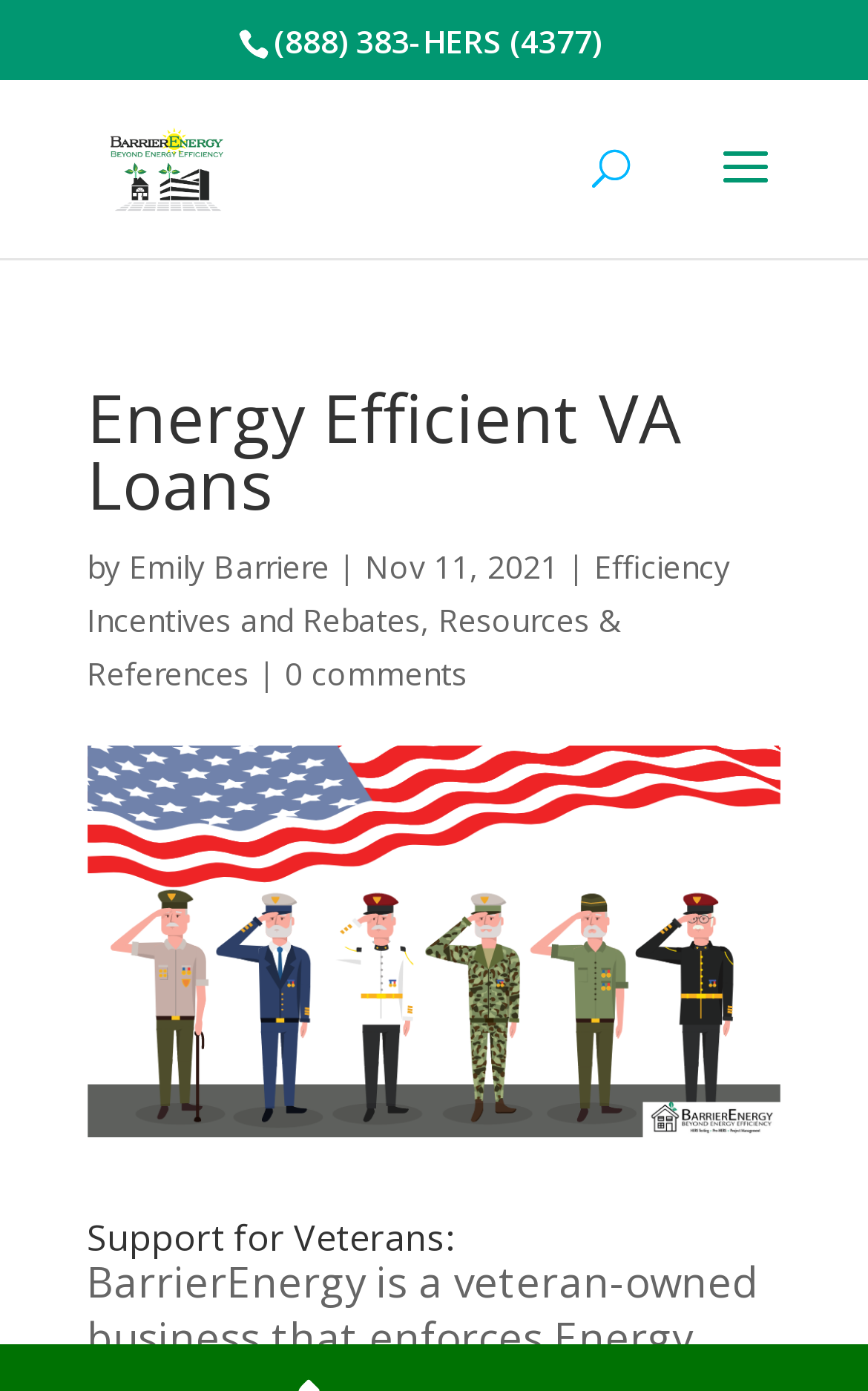Please find and provide the title of the webpage.

Energy Efficient VA Loans